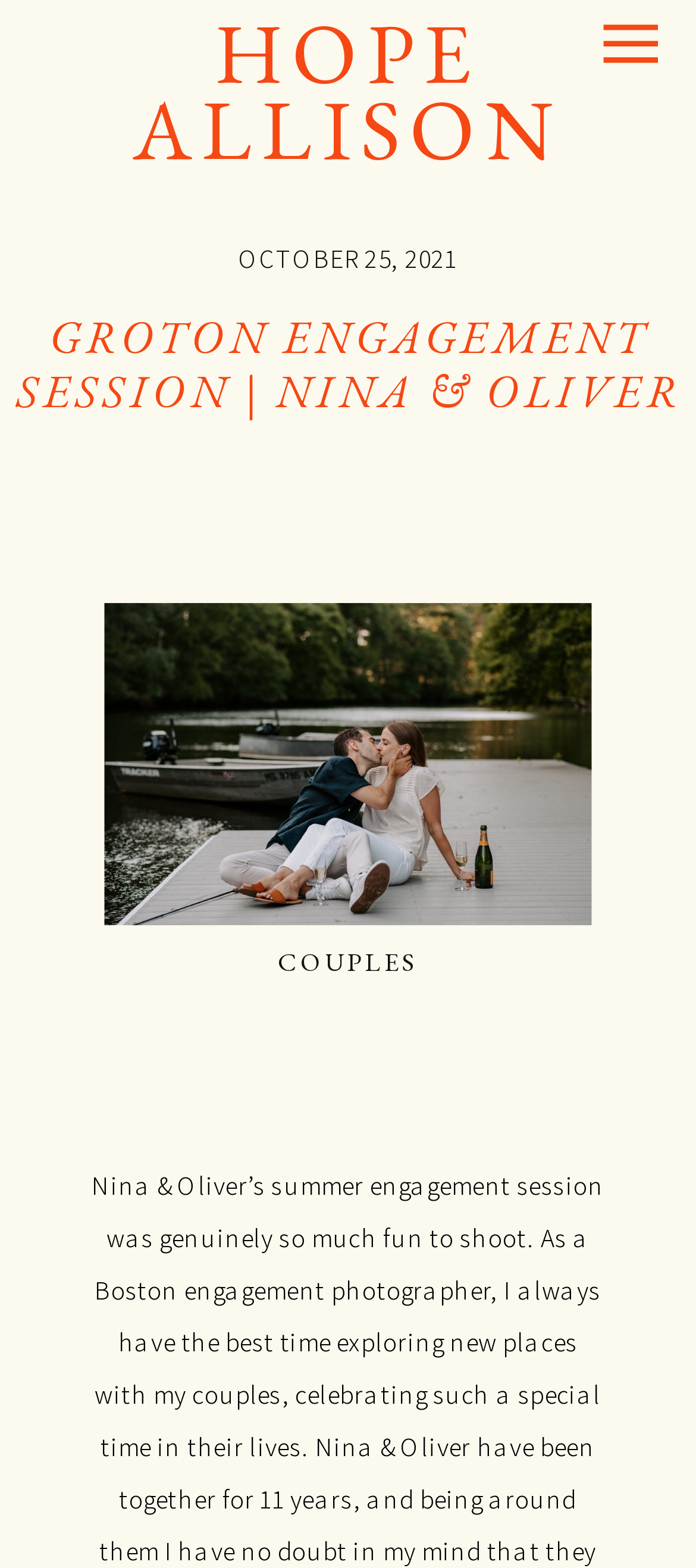Locate the primary heading on the webpage and return its text.

GROTON ENGAGEMENT SESSION | NINA & OLIVER